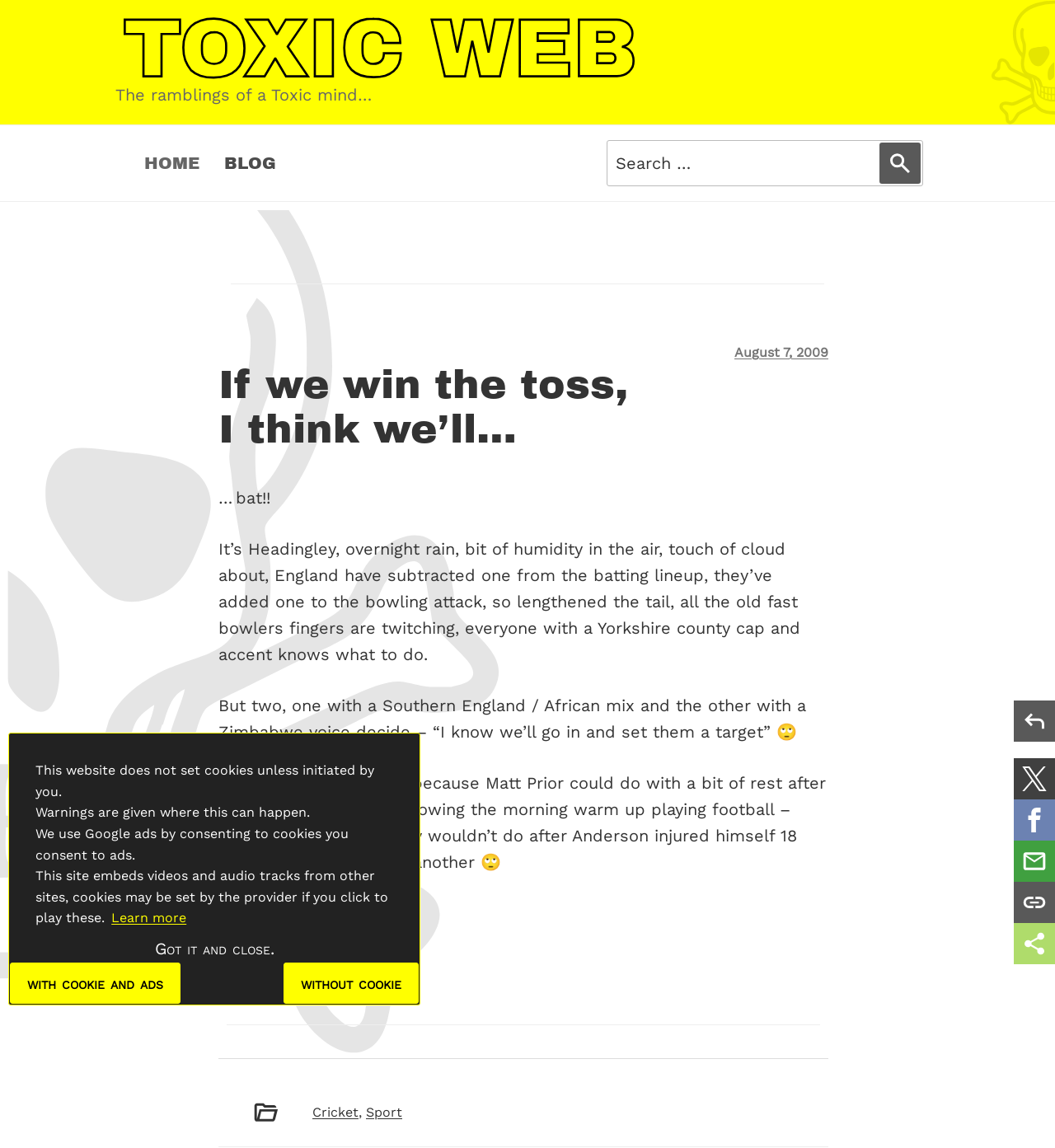Find the bounding box coordinates for the HTML element described as: "Share on X / Twitter". The coordinates should consist of four float values between 0 and 1, i.e., [left, top, right, bottom].

[0.961, 0.66, 1.0, 0.696]